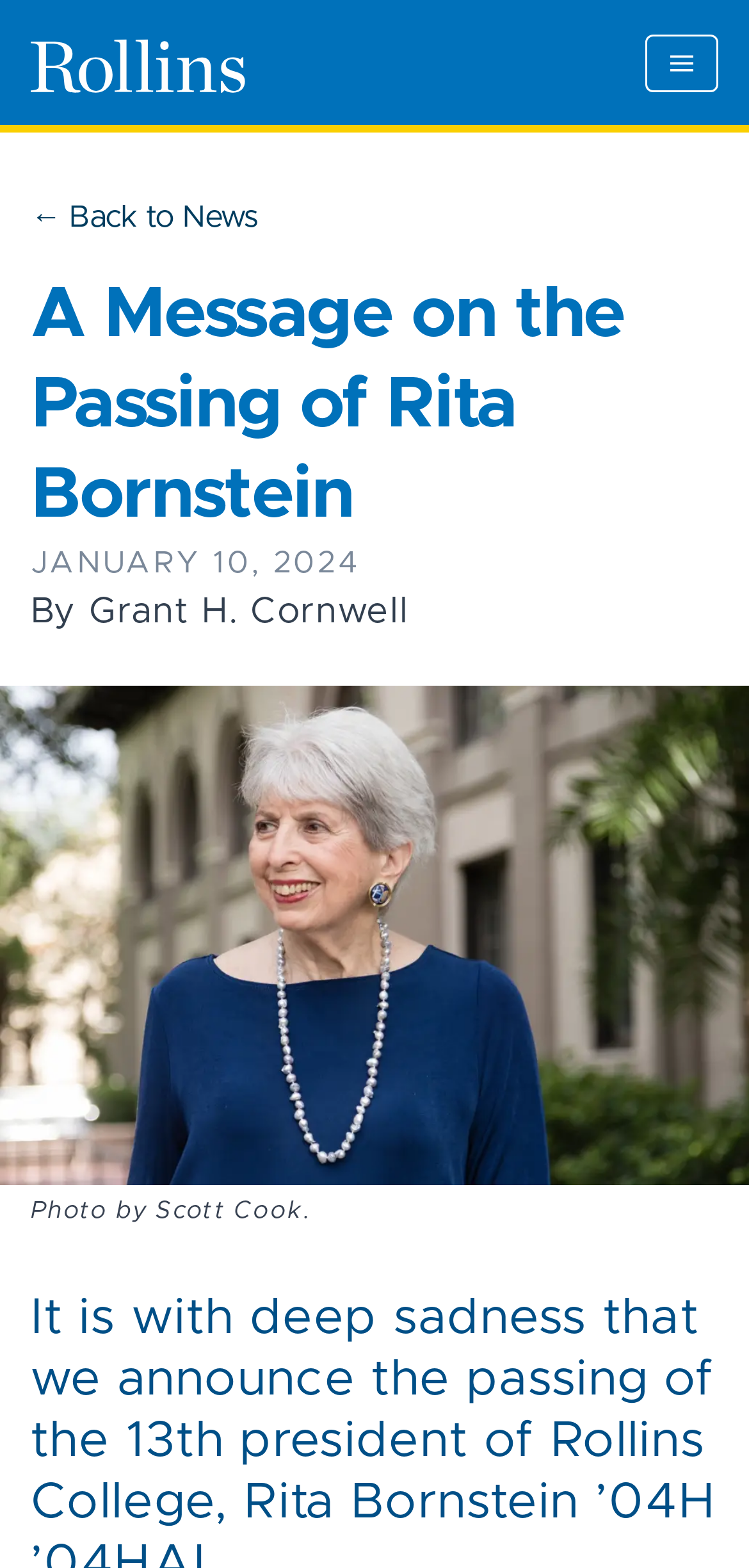What is the date of the article?
Please look at the screenshot and answer using one word or phrase.

JANUARY 10, 2024